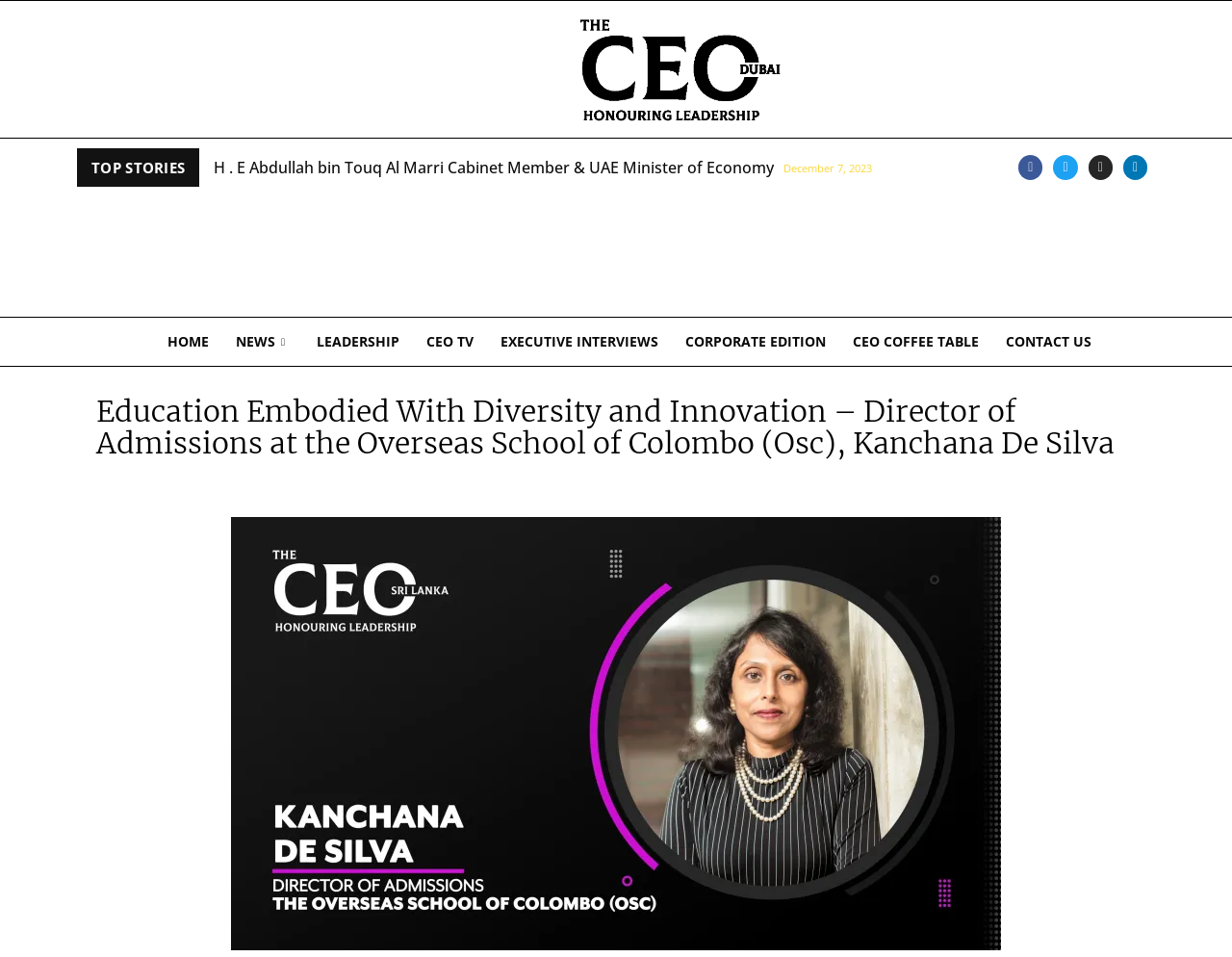Determine the bounding box for the described HTML element: "Corporate Edition". Ensure the coordinates are four float numbers between 0 and 1 in the format [left, top, right, bottom].

[0.534, 0.342, 0.67, 0.372]